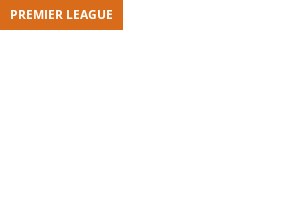Offer a detailed narrative of what is shown in the image.

The image prominently features a banner labeled "PREMIER LEAGUE" in a vibrant orange color, indicating a focus on England's top professional football division. The banner is styled in bold lettering, possibly utilized for promotional purposes or as a heading in an article discussing upcoming matches or related news in the Premier League. This visual element is likely part of a larger webpage dedicated to football coverage, including previews, statistics, and analysis pertinent to the league's ongoing events.